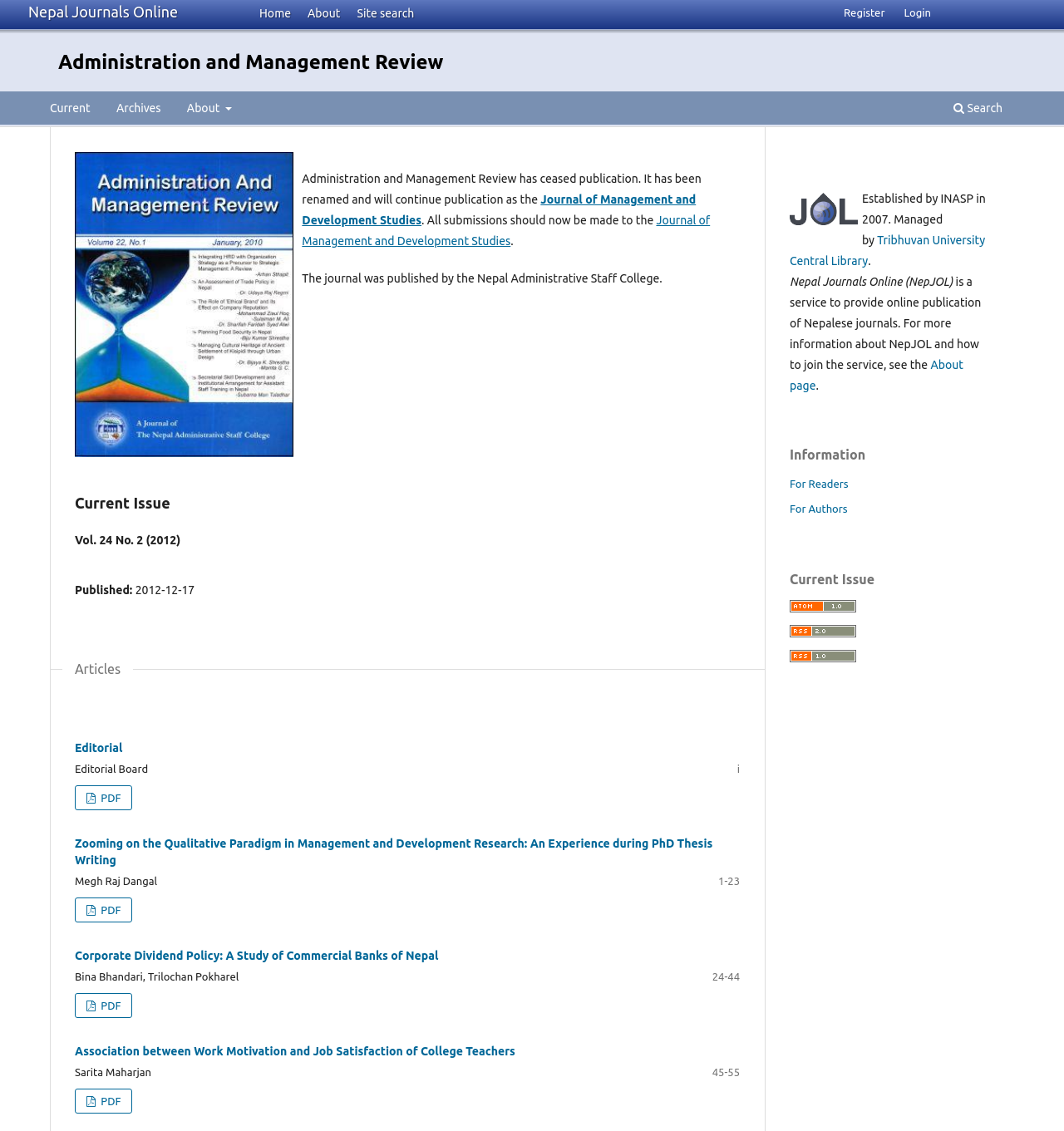How many articles are in the current issue?
Provide a fully detailed and comprehensive answer to the question.

The current issue is listed under the 'Current Issue' section, which contains four articles: 'Editorial', 'Zooming on the Qualitative Paradigm in Management and Development Research: An Experience during PhD Thesis Writing', 'Corporate Dividend Policy: A Study of Commercial Banks of Nepal', and 'Association between Work Motivation and Job Satisfaction of College Teachers'.